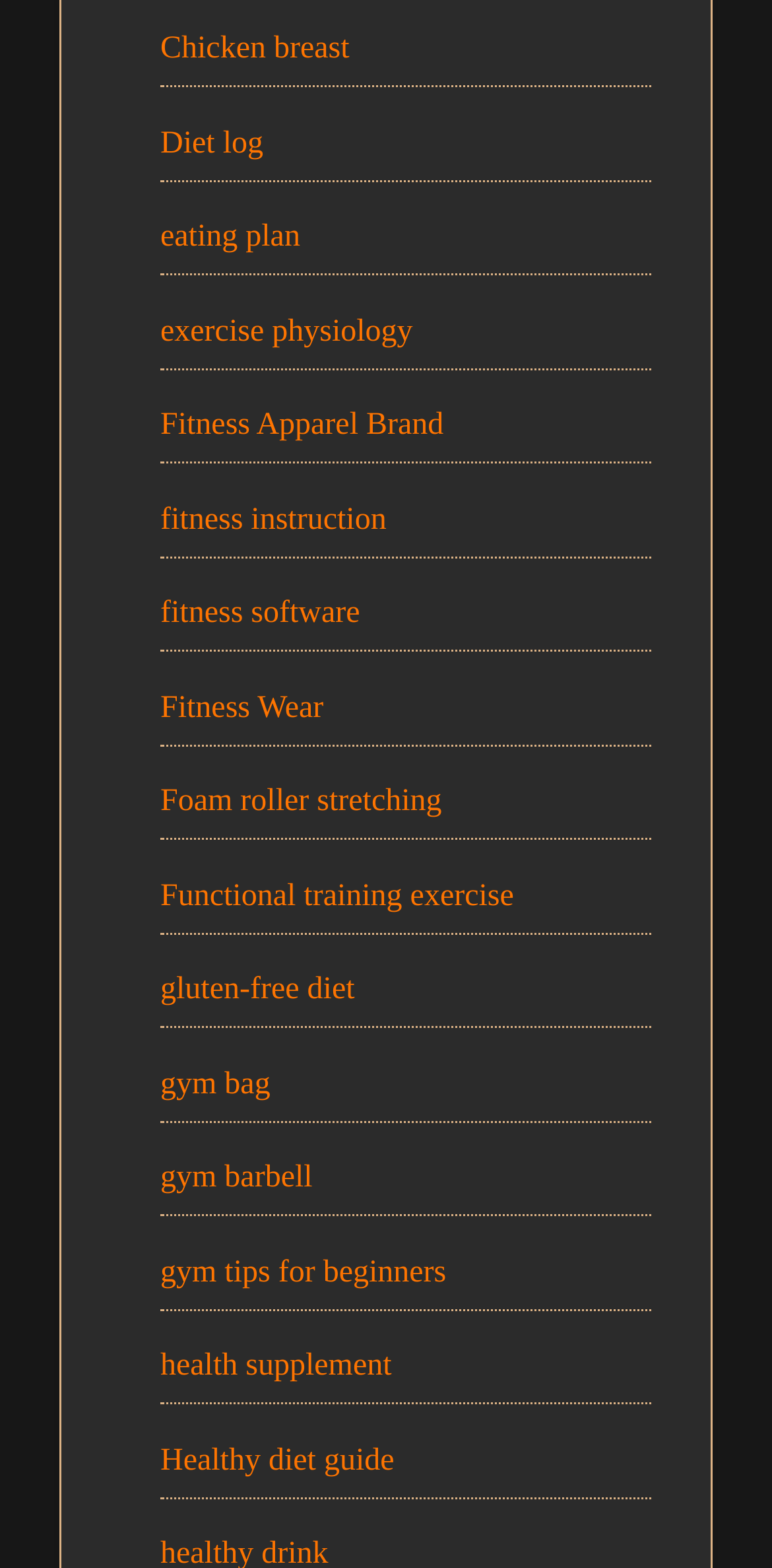Please identify the bounding box coordinates of the element I need to click to follow this instruction: "Check the Henri-Nannen-Journalistenschule link".

None